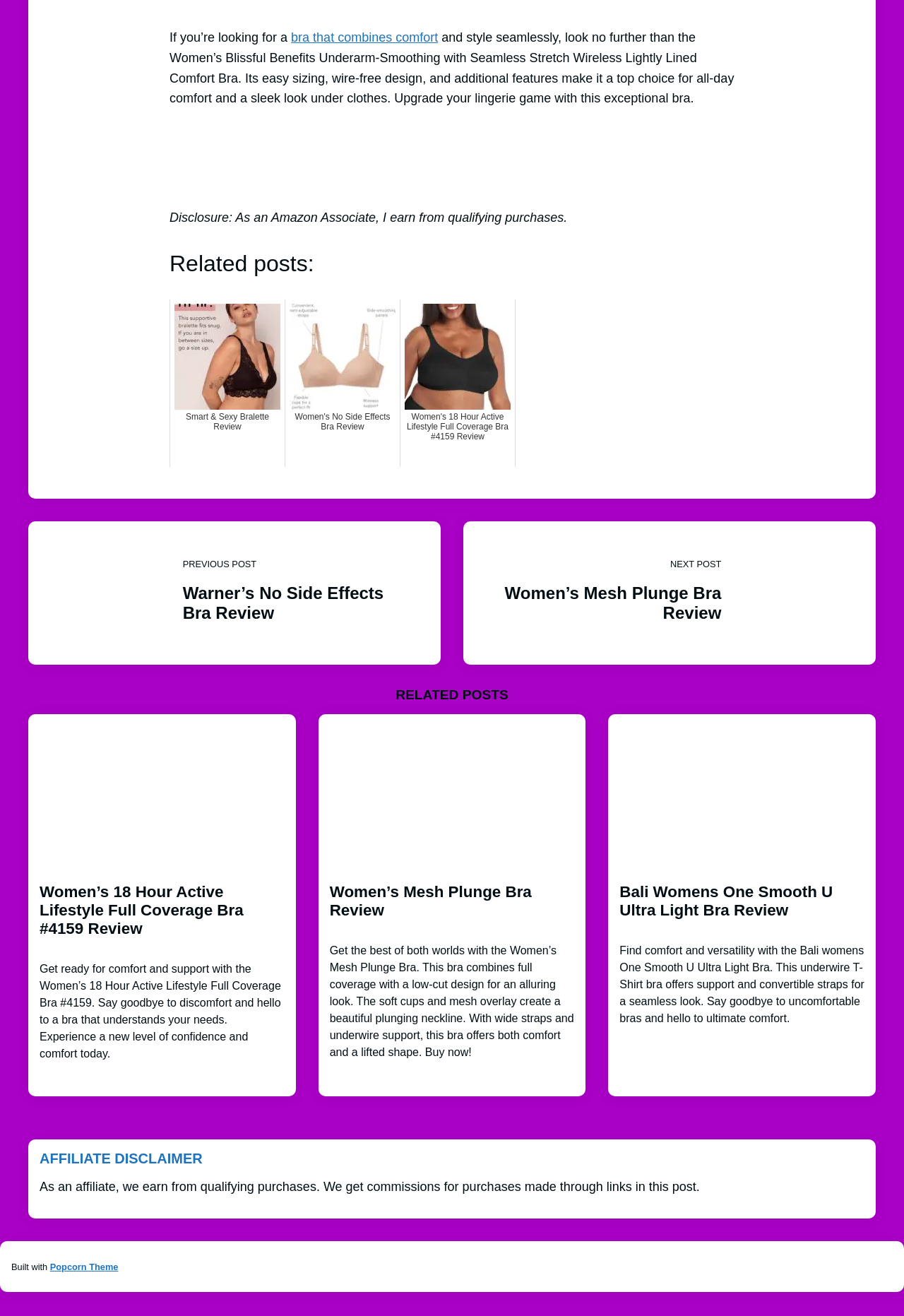Bounding box coordinates are specified in the format (top-left x, top-left y, bottom-right x, bottom-right y). All values are floating point numbers bounded between 0 and 1. Please provide the bounding box coordinate of the region this sentence describes: bra that combines comfort

[0.322, 0.023, 0.485, 0.034]